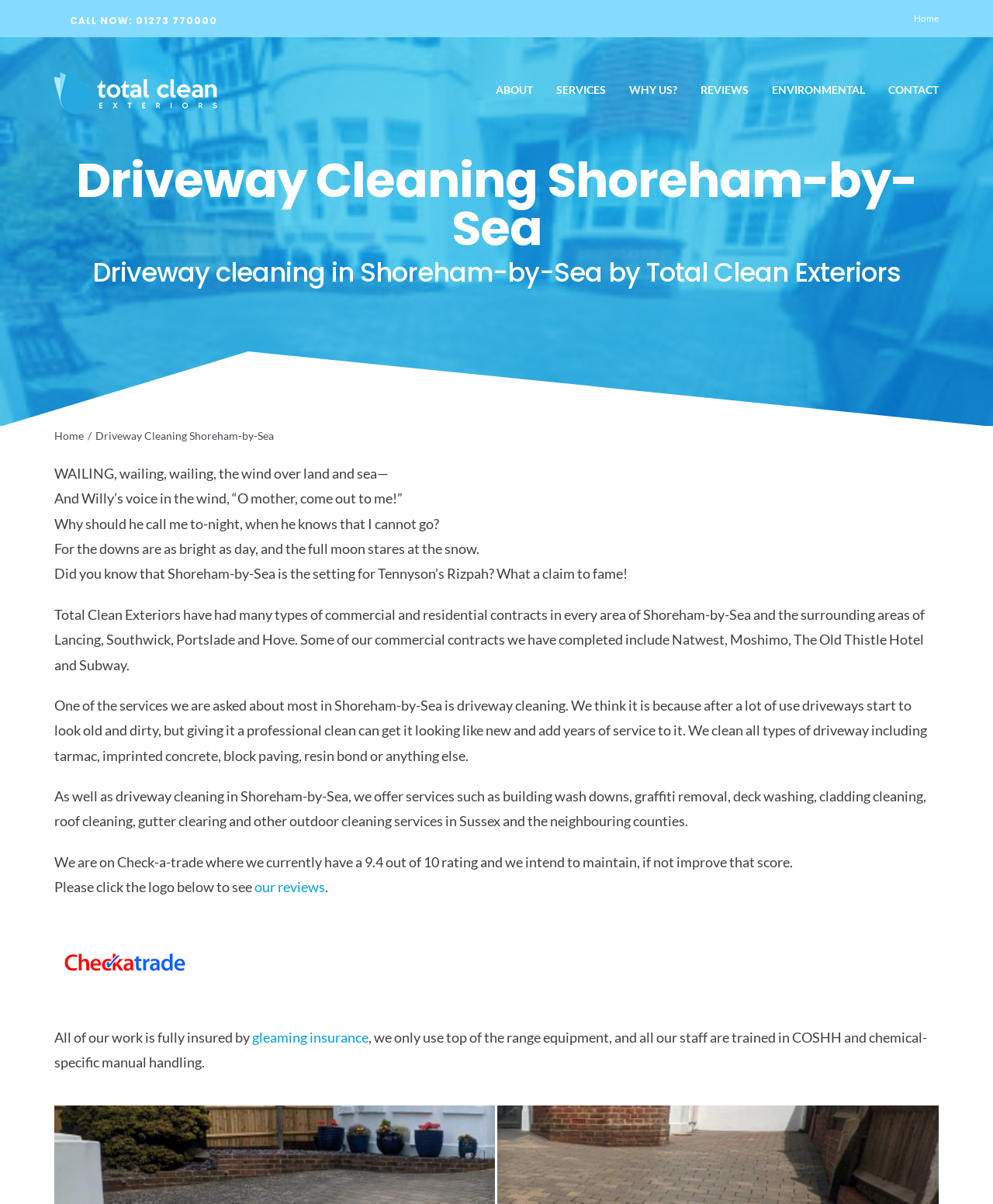Please examine the image and answer the question with a detailed explanation:
What type of services does Total Clean Exteriors offer?

I found the list of services by reading the static text elements on the page, which mention driveway cleaning, building wash downs, graffiti removal, deck washing, cladding cleaning, roof cleaning, gutter clearing, and other outdoor cleaning services.